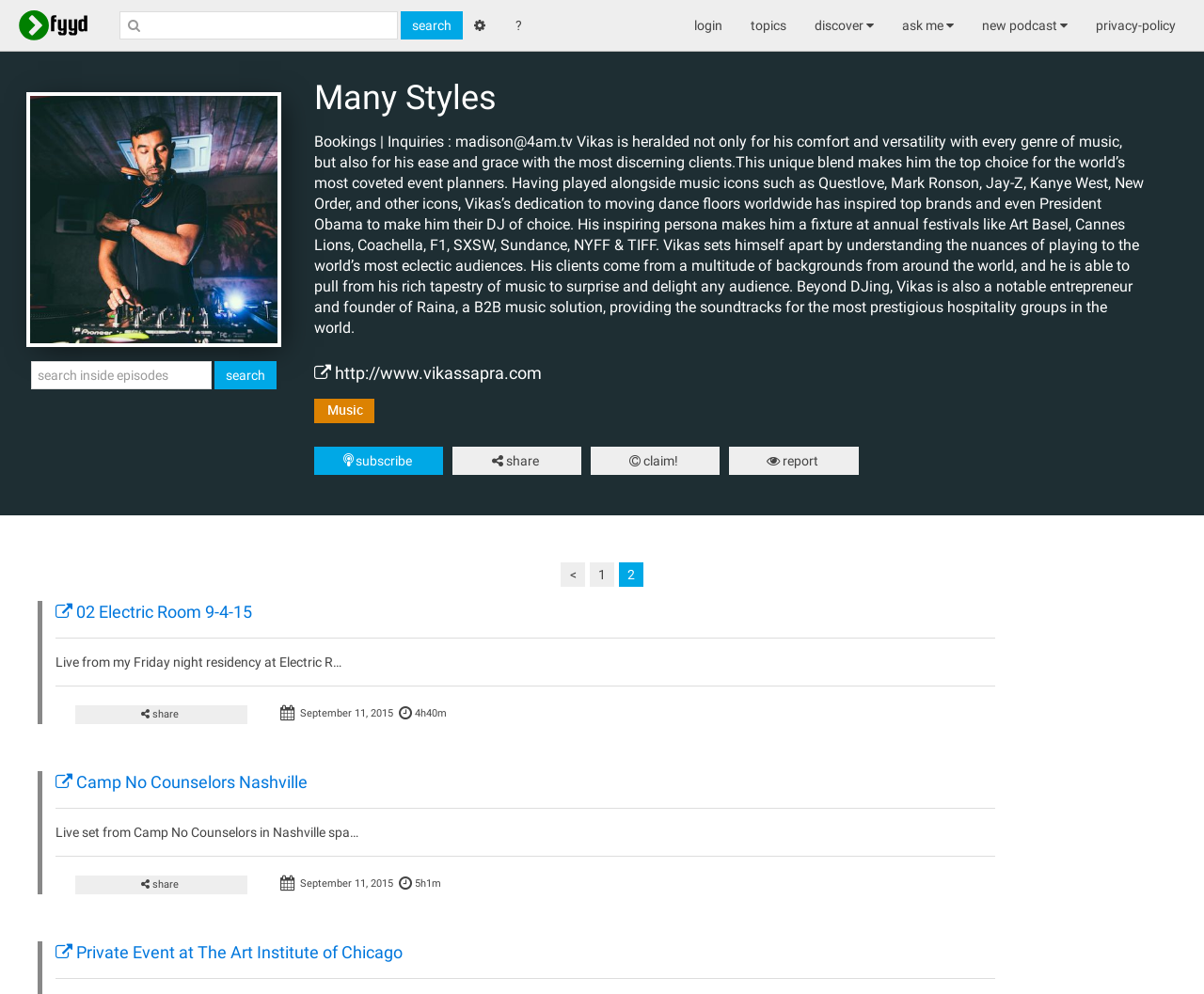Please determine the bounding box coordinates, formatted as (top-left x, top-left y, bottom-right x, bottom-right y), with all values as floating point numbers between 0 and 1. Identify the bounding box of the region described as: new podcast

[0.804, 0.007, 0.898, 0.044]